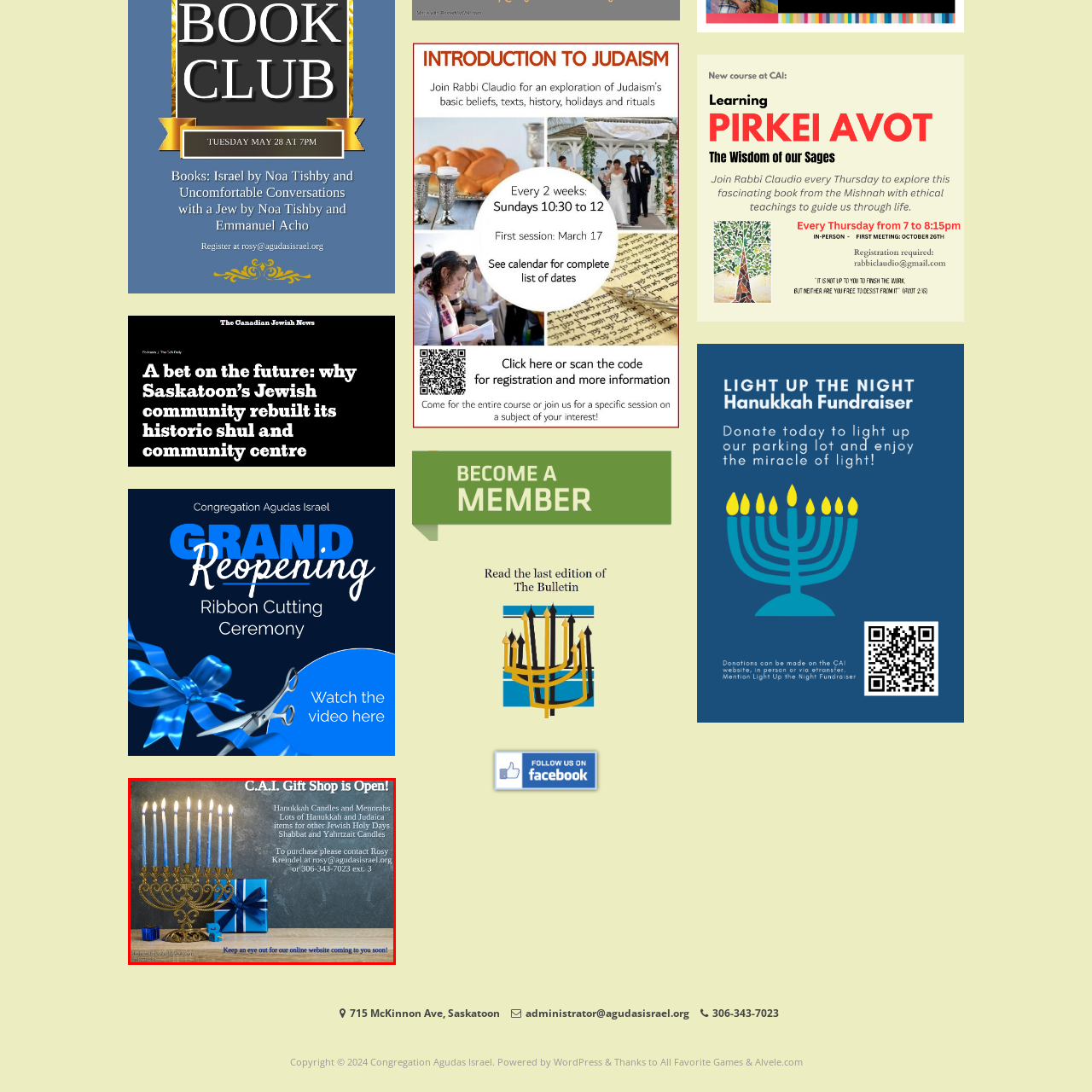Provide an elaborate description of the visual elements present in the image enclosed by the red boundary.

The image promotes the C.A.I. (Congregation Agudas Israel) Gift Shop, drawing attention with a beautifully arranged menorah glowing with lit candles, symbolizing the celebration of Hanukkah. Next to the menorah, there's a vibrant blue gift box tied with a ribbon, conveying a festive spirit. The background features a textured surface, enhancing the visual warmth of the scene. 

The text communicates that the gift shop is open and offers an array of items, including Hanukkah candles, menorahs, and various Judaica products for Jewish Holy Days, Shabbat, and Yahrzeit. Contact details are provided for purchase inquiries, highlighting the name of Rosy Kreindel and her email. The message encourages patrons to stay tuned for an upcoming online shopping experience.